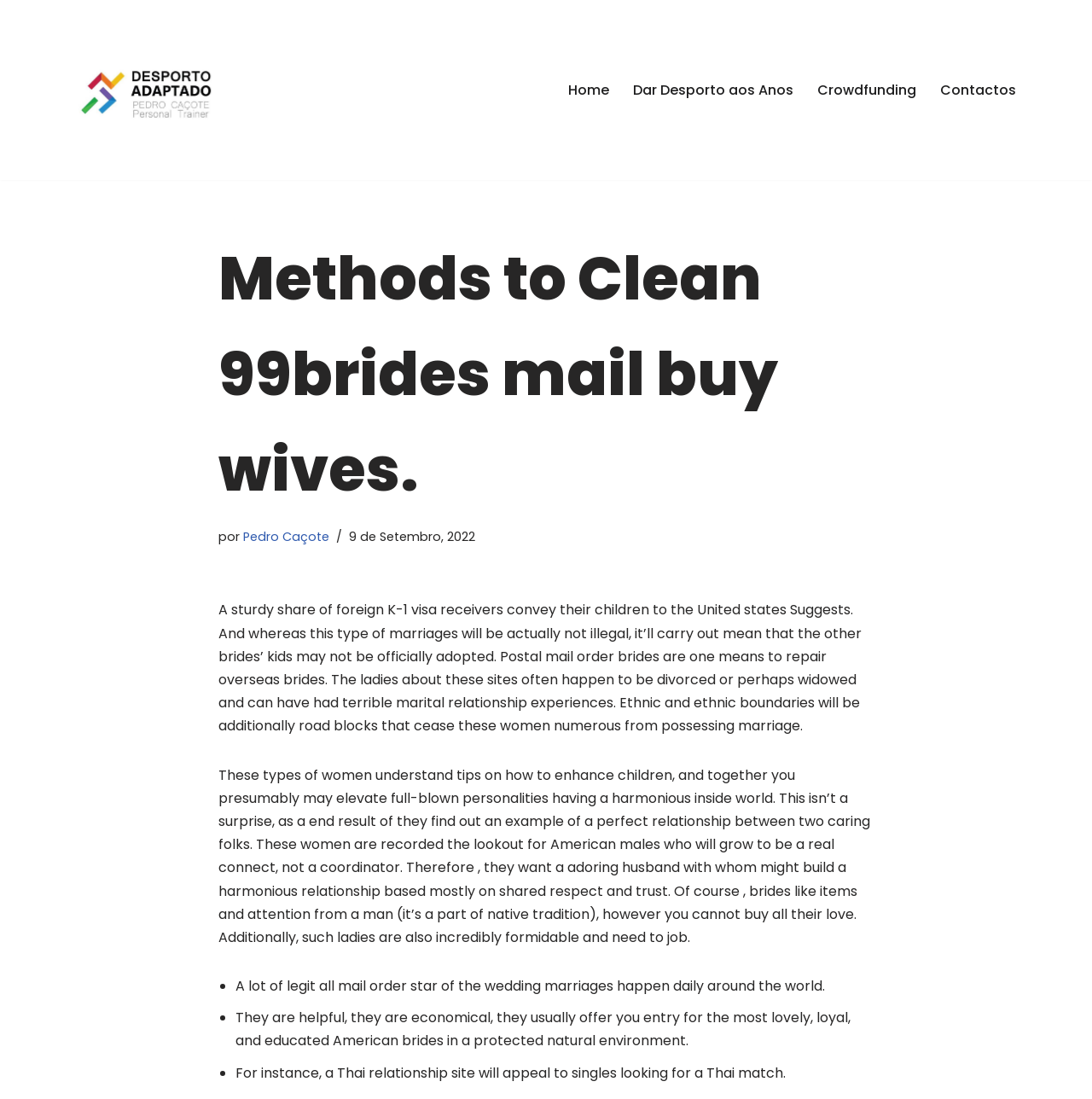Provide a brief response to the question below using one word or phrase:
How many links are in the navigation menu?

4